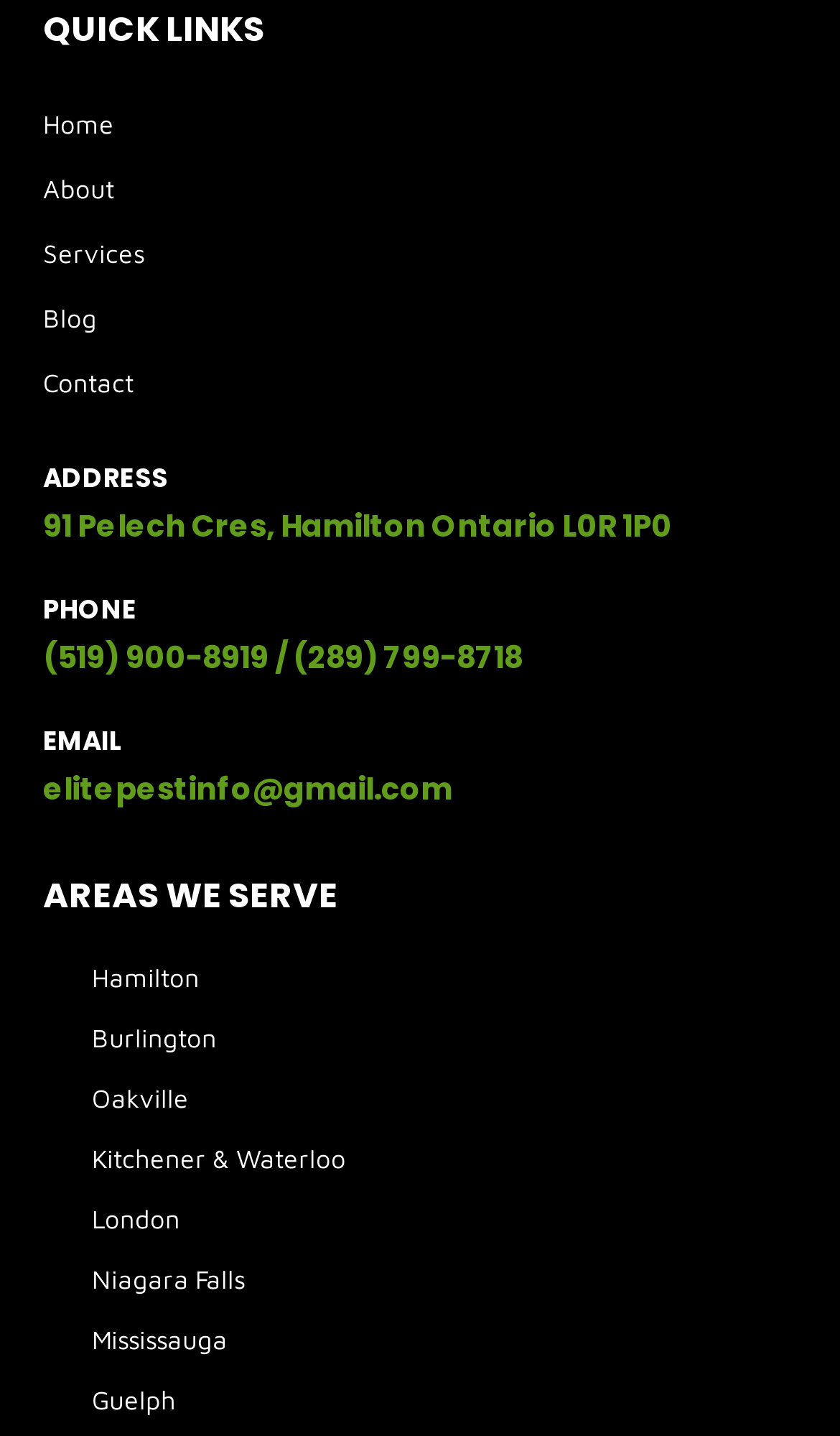Please identify the bounding box coordinates of where to click in order to follow the instruction: "Search this website".

None